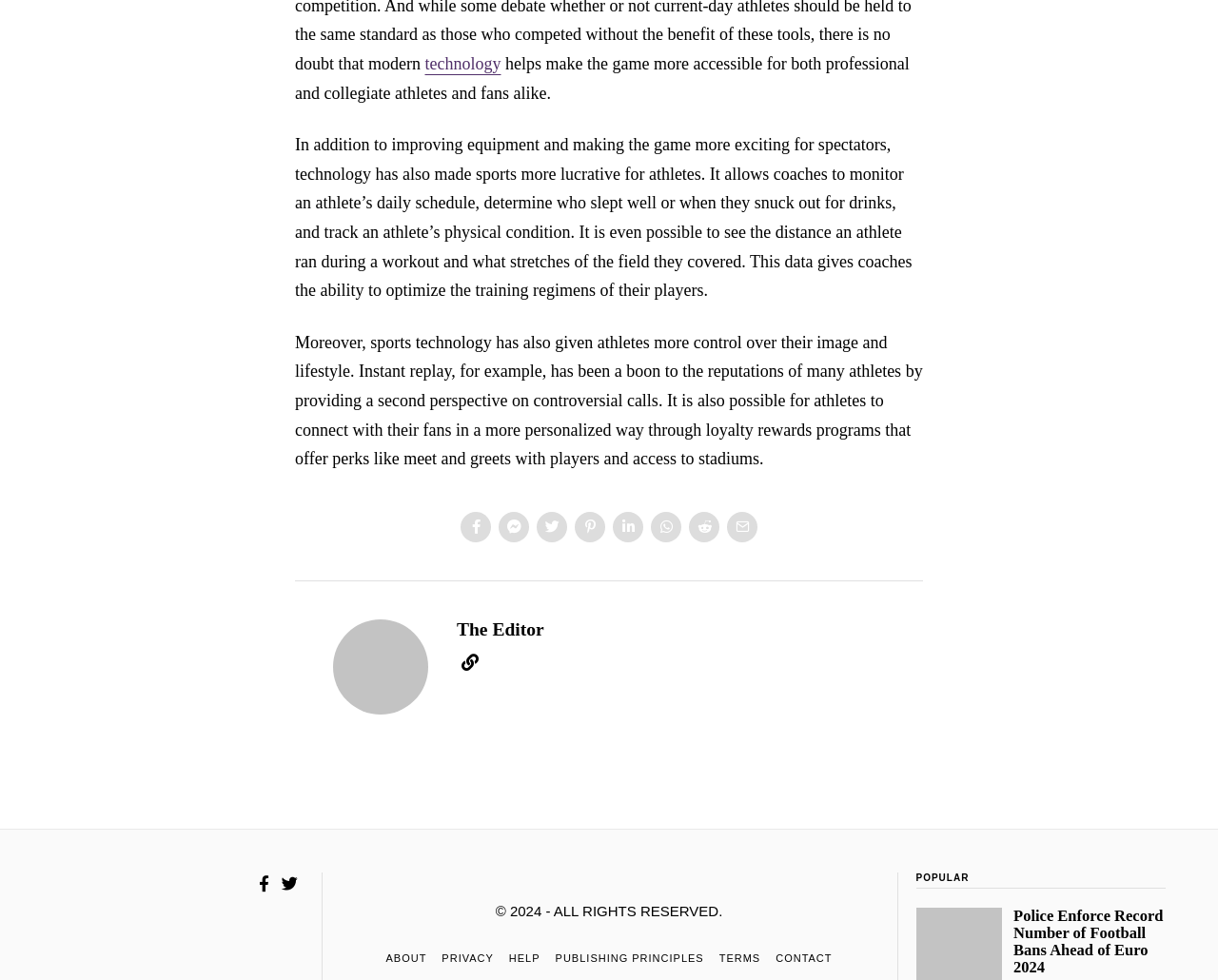Find the bounding box coordinates of the clickable area that will achieve the following instruction: "visit The Editor page".

[0.375, 0.632, 0.727, 0.653]